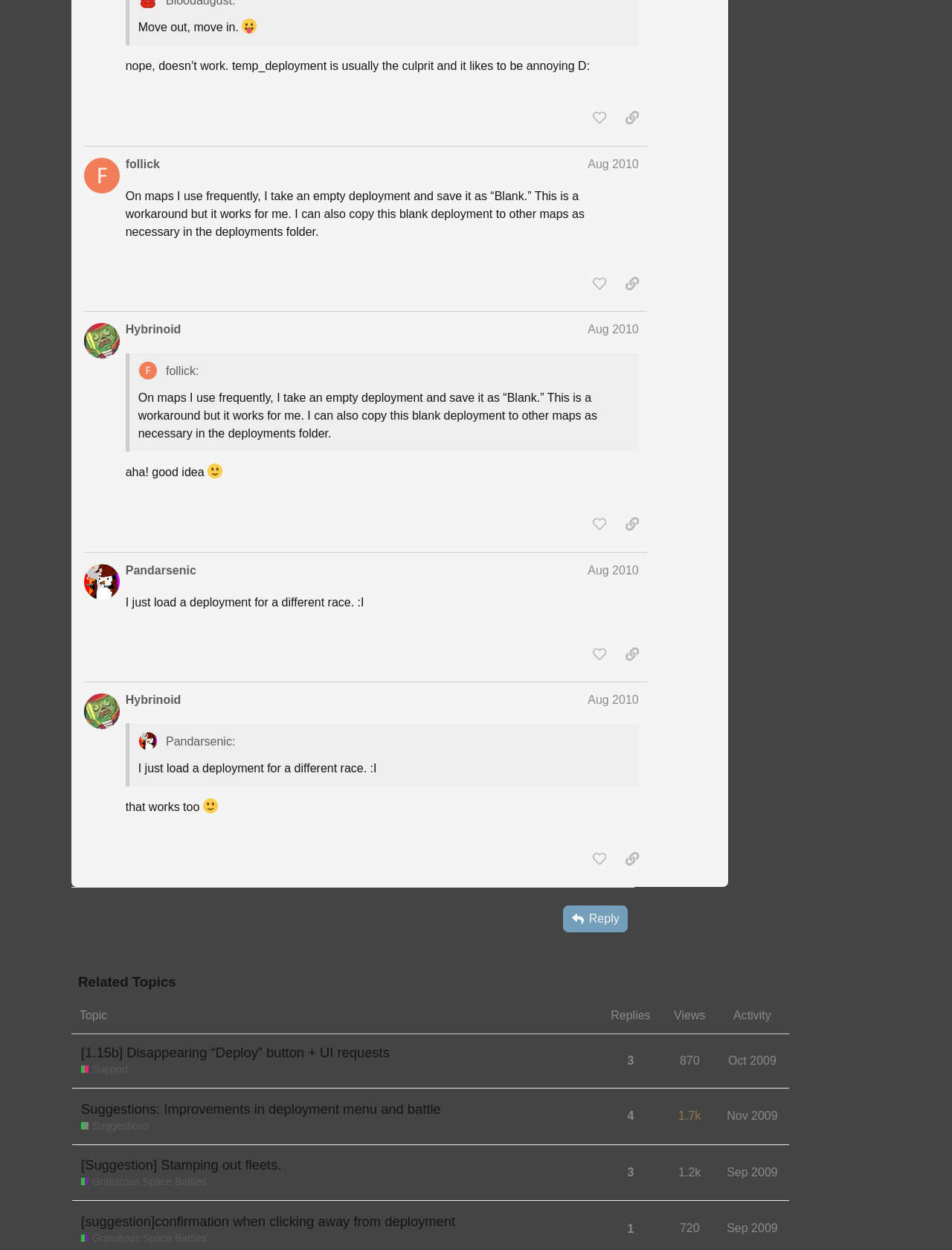Please examine the image and answer the question with a detailed explanation:
What is the purpose of the button 'copy a link to this post to clipboard'?

I analyzed the button element with the text 'copy a link to this post to clipboard' and determined that its purpose is to allow users to copy a link to the post and paste it into their clipboard.